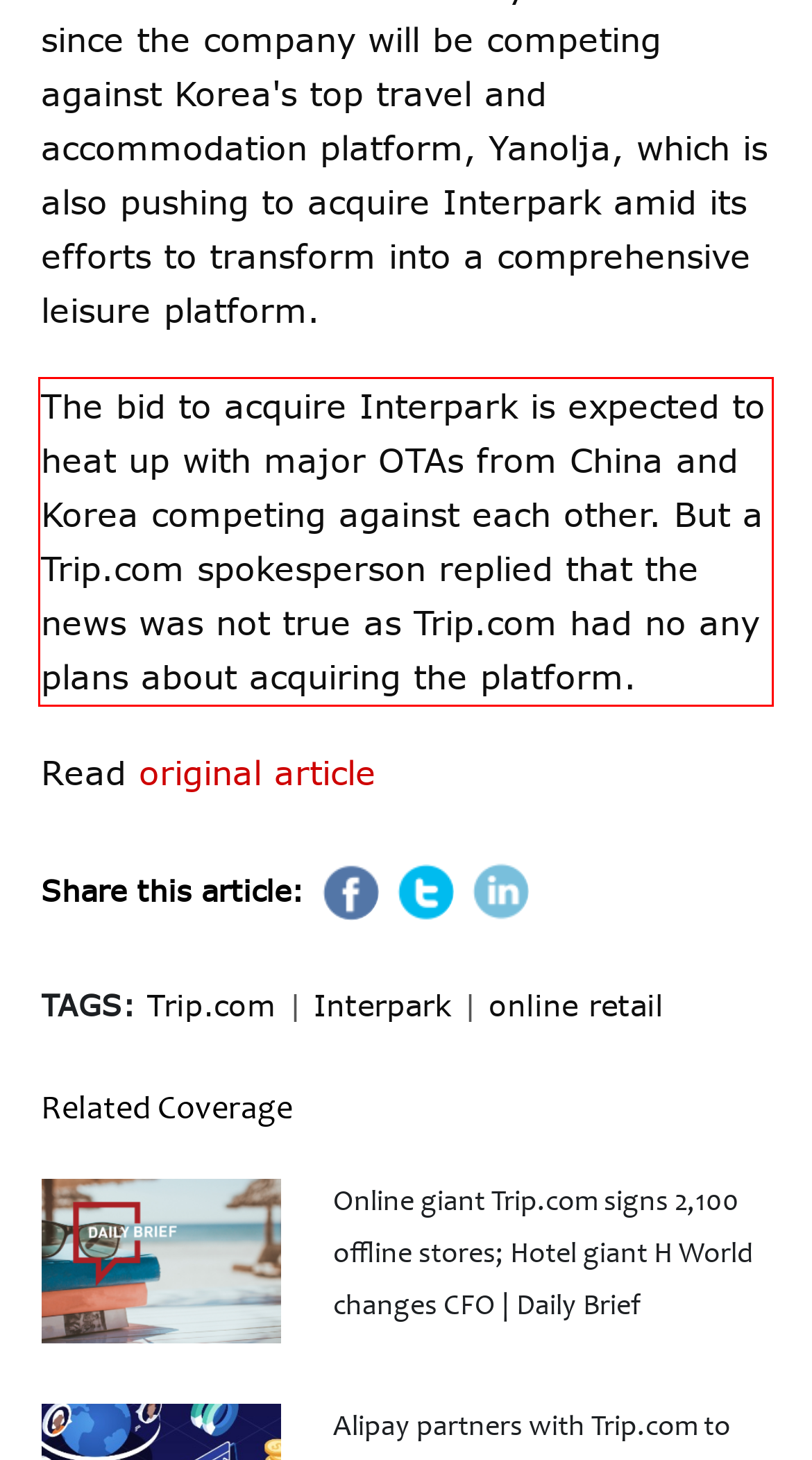You have a screenshot of a webpage, and there is a red bounding box around a UI element. Utilize OCR to extract the text within this red bounding box.

The bid to acquire Interpark is expected to heat up with major OTAs from China and Korea competing against each other. But a Trip.com spokesperson replied that the news was not true as Trip.com had no any plans about acquiring the platform.